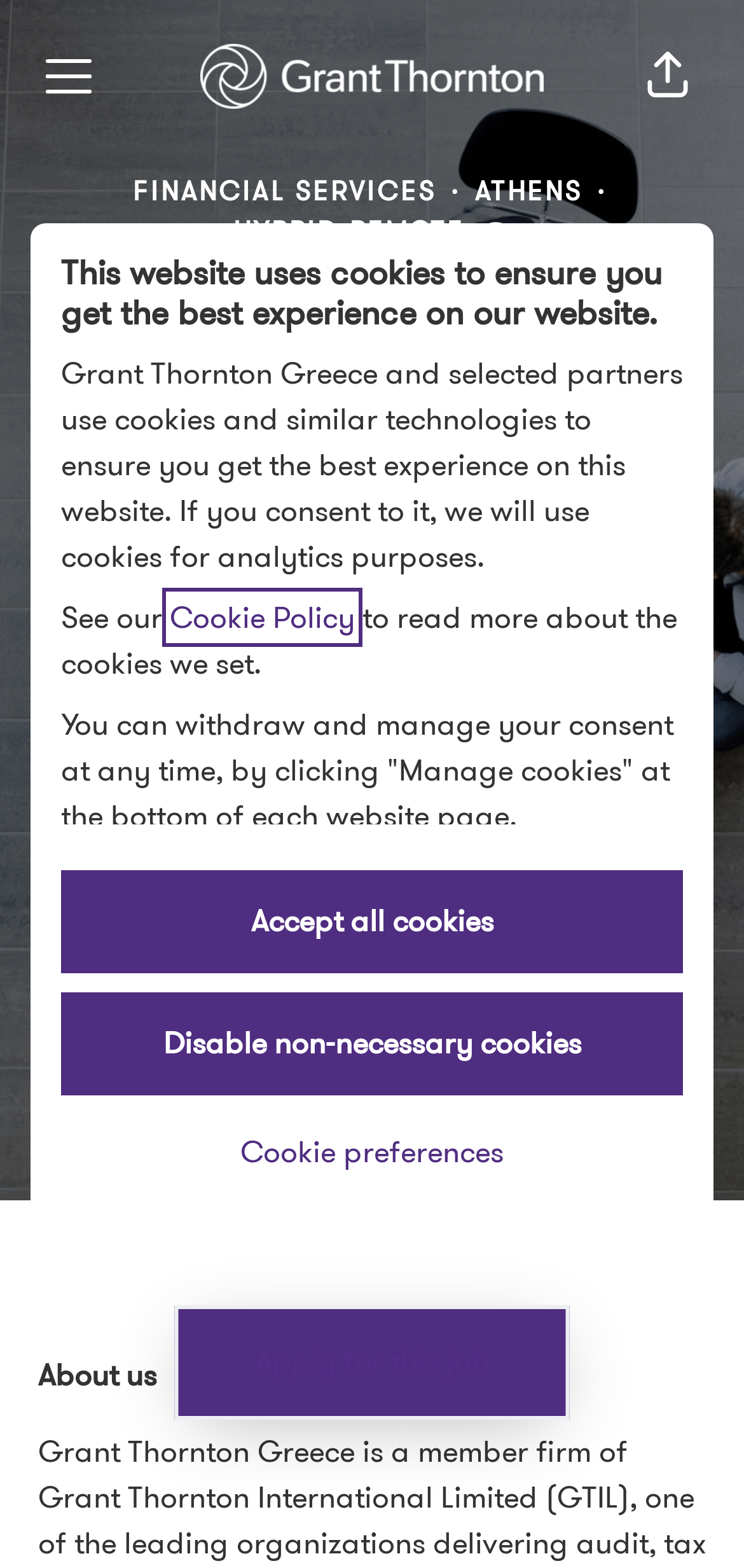Pinpoint the bounding box coordinates of the area that must be clicked to complete this instruction: "Click the Apply for this job button again".

[0.235, 0.686, 0.765, 0.759]